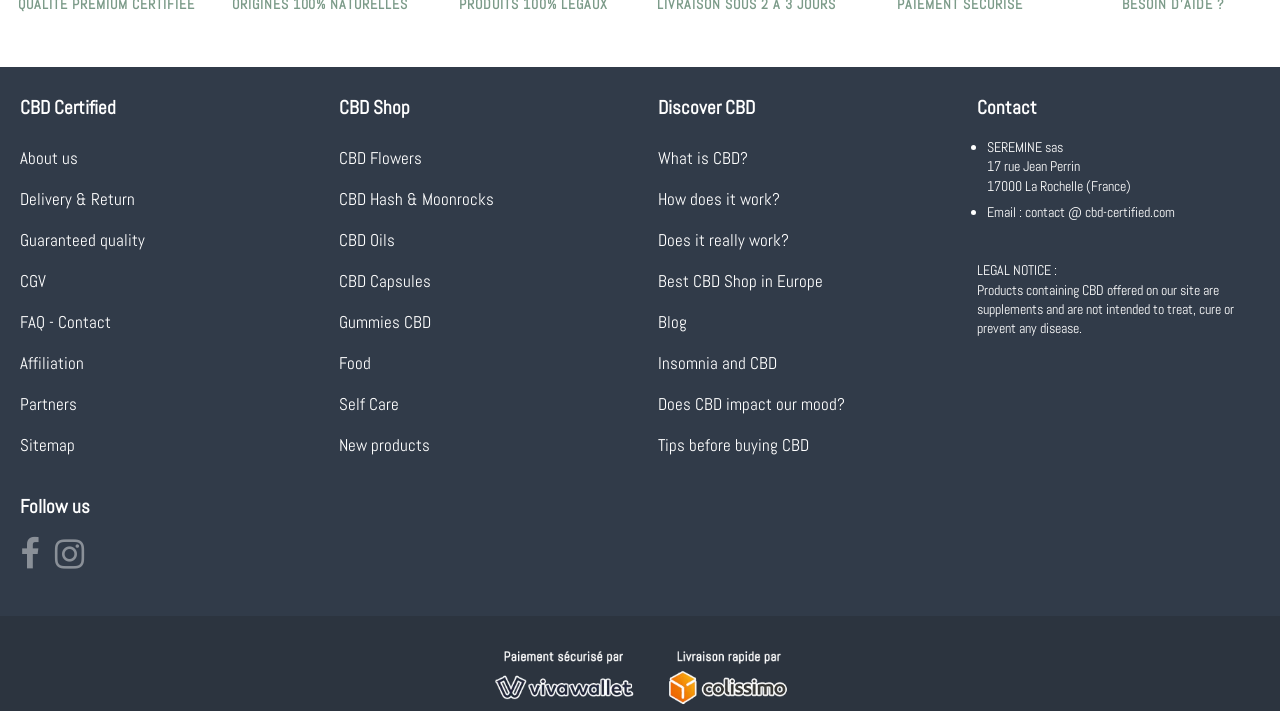Please identify the bounding box coordinates of the element's region that should be clicked to execute the following instruction: "Click on About us". The bounding box coordinates must be four float numbers between 0 and 1, i.e., [left, top, right, bottom].

[0.016, 0.194, 0.237, 0.252]